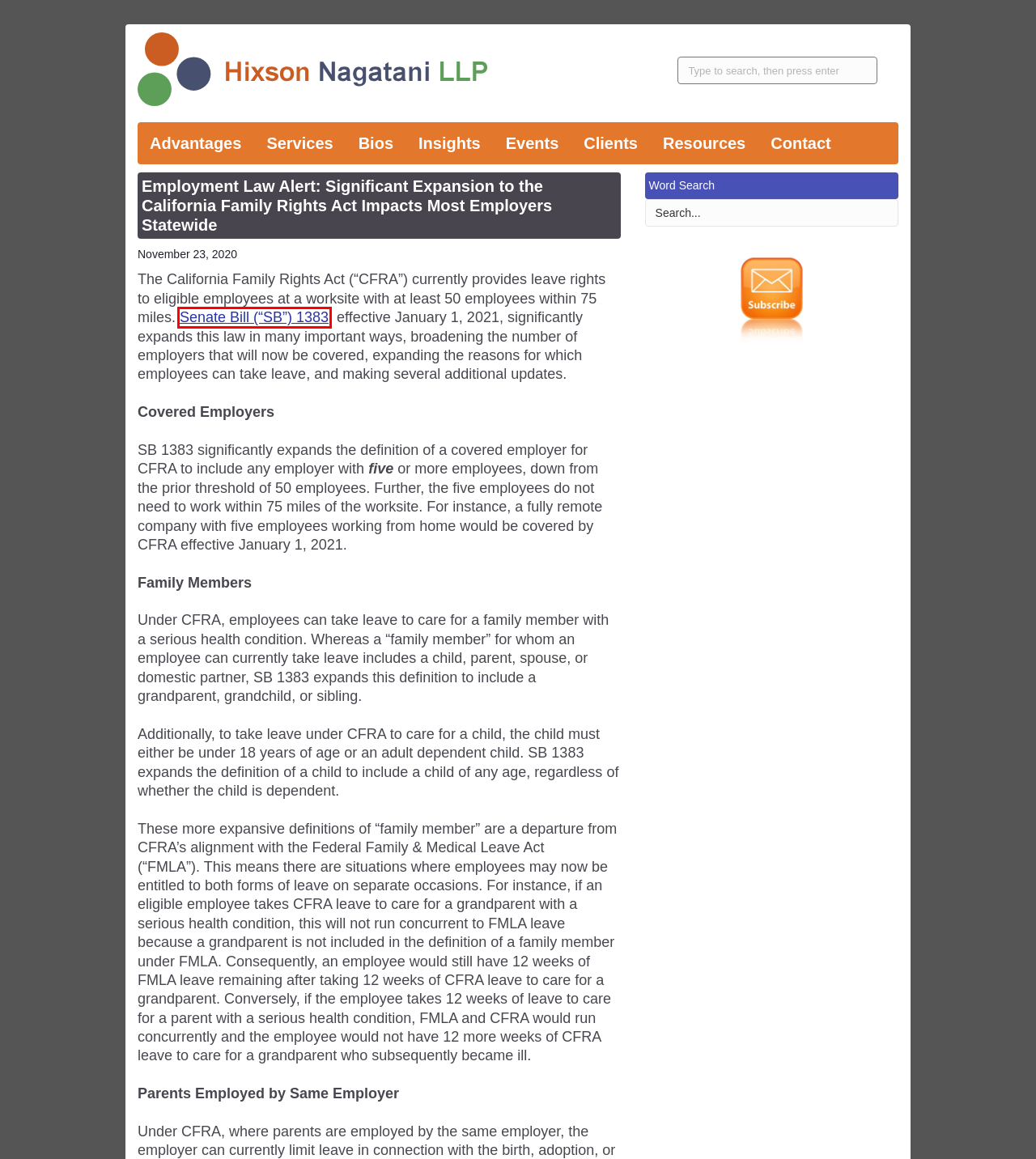Look at the screenshot of a webpage where a red bounding box surrounds a UI element. Your task is to select the best-matching webpage description for the new webpage after you click the element within the bounding box. The available options are:
A. Clients - Hixson Nagatani LLP
B. Contact - Hixson Nagatani LLP
C. Insights - Hixson Nagatani LLP
D. Bill Text  - SB-1383 Unlawful employment practice: California Family Rights Act.
E. Bios - Hixson Nagatani LLP
F. Advantages - Hixson Nagatani LLP
G. Events - Hixson Nagatani LLP
H. Resources - Hixson Nagatani LLP

D